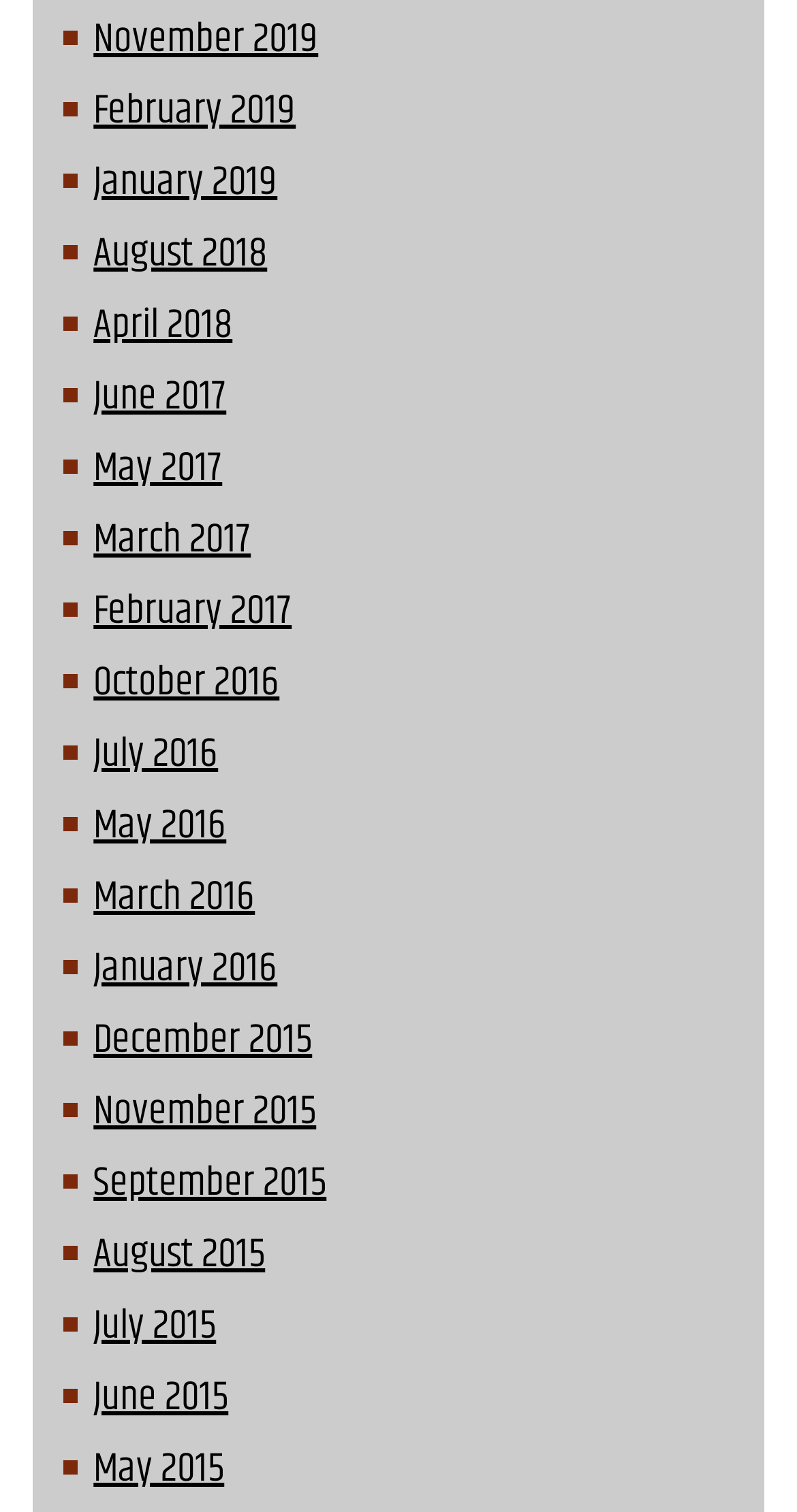Please find the bounding box coordinates of the clickable region needed to complete the following instruction: "view January 2019". The bounding box coordinates must consist of four float numbers between 0 and 1, i.e., [left, top, right, bottom].

[0.117, 0.1, 0.348, 0.142]